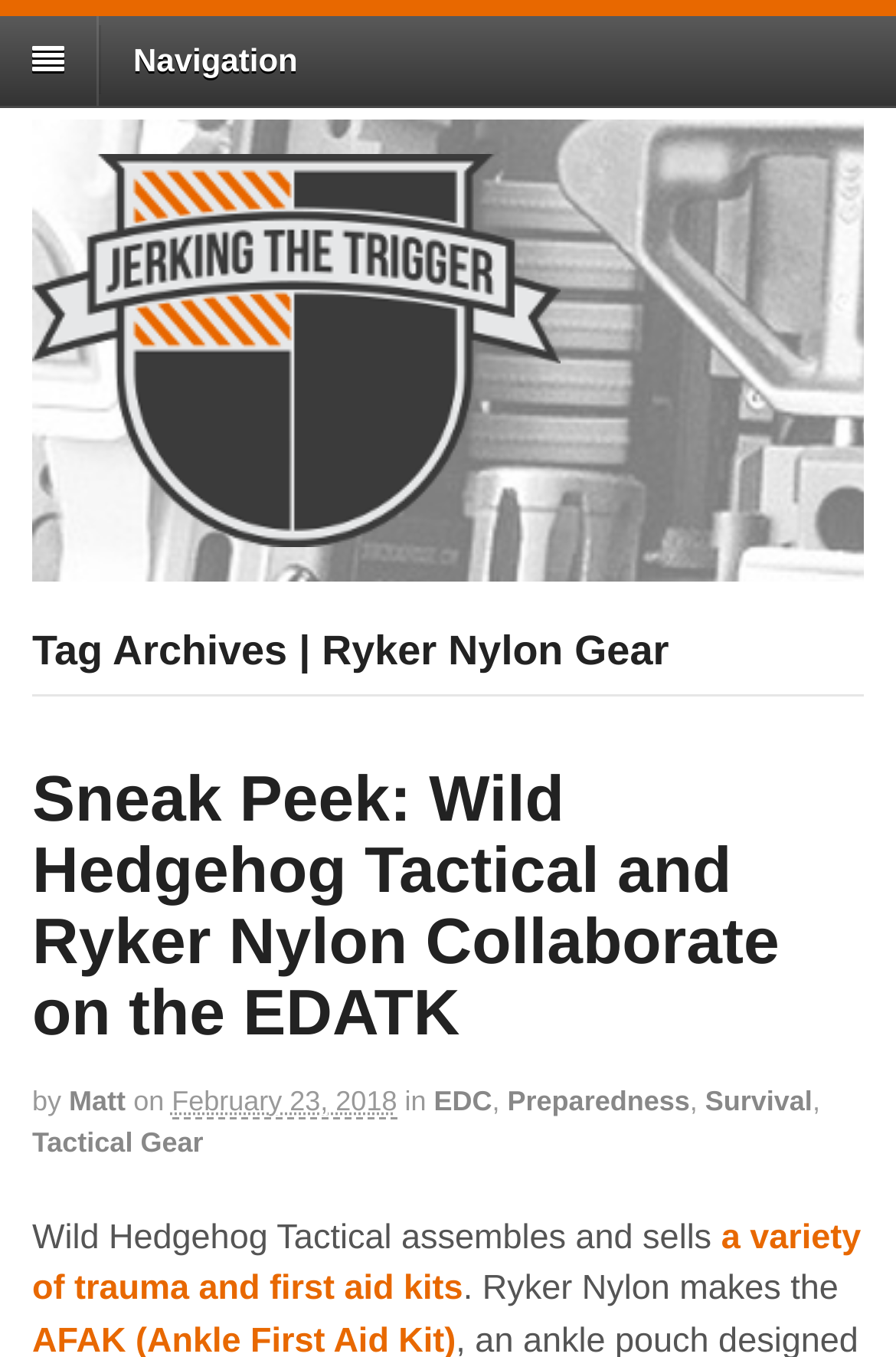Give the bounding box coordinates for this UI element: "Matt". The coordinates should be four float numbers between 0 and 1, arranged as [left, top, right, bottom].

[0.077, 0.8, 0.14, 0.824]